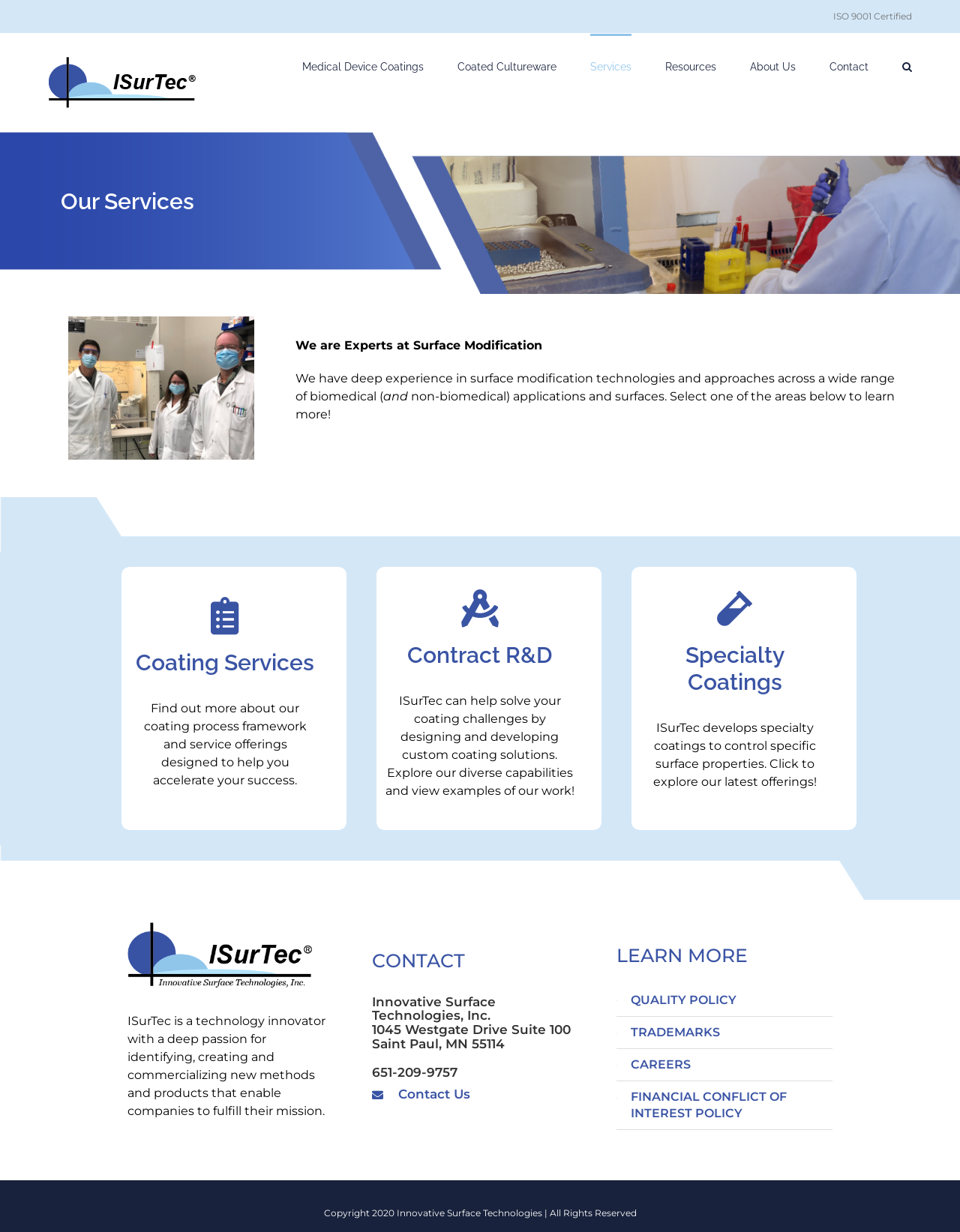Please identify the bounding box coordinates of the region to click in order to complete the task: "Click the 'Search' button". The coordinates must be four float numbers between 0 and 1, specified as [left, top, right, bottom].

[0.94, 0.027, 0.95, 0.079]